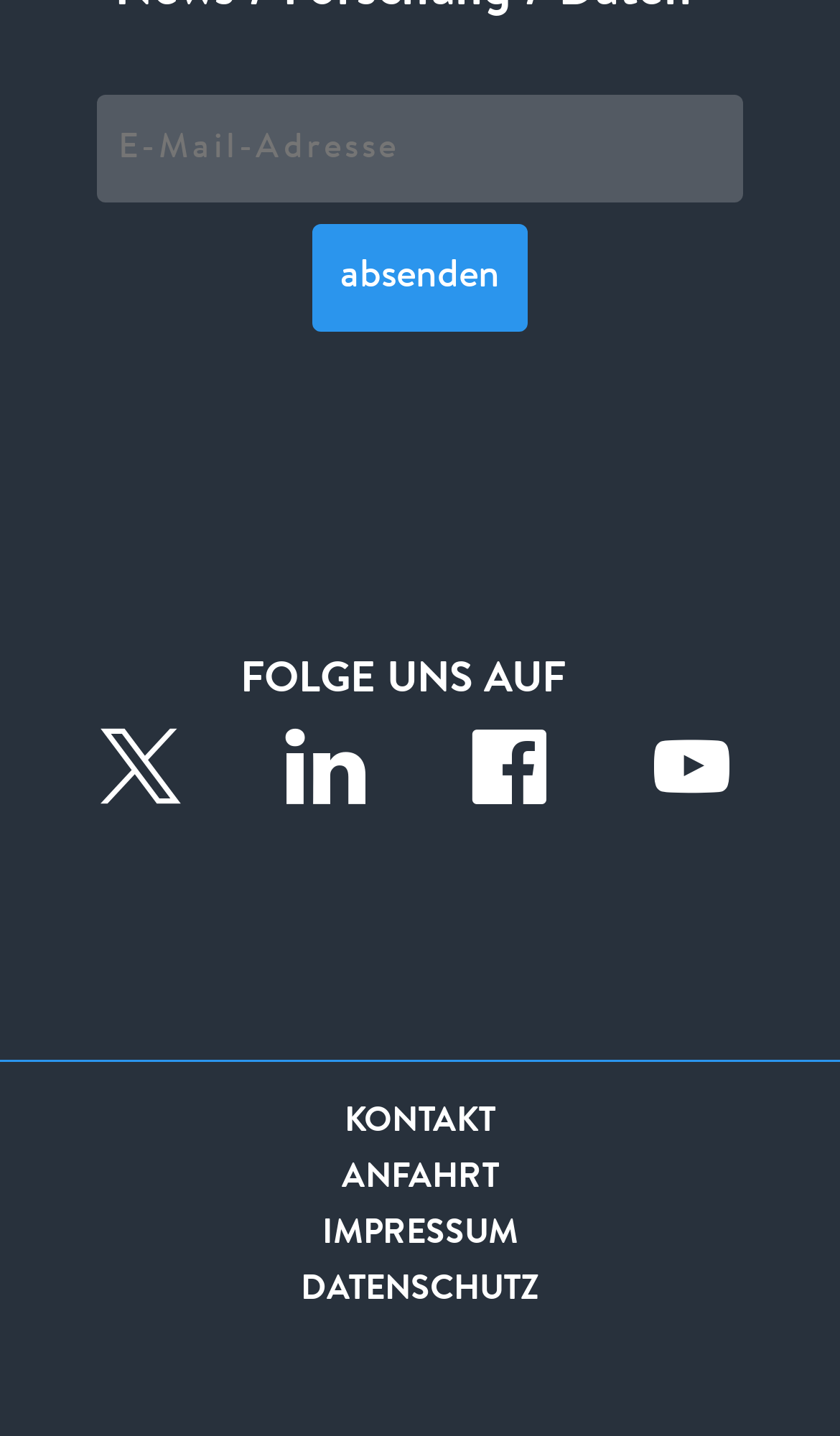Based on the element description: "Impressum", identify the UI element and provide its bounding box coordinates. Use four float numbers between 0 and 1, [left, top, right, bottom].

[0.383, 0.848, 0.617, 0.872]